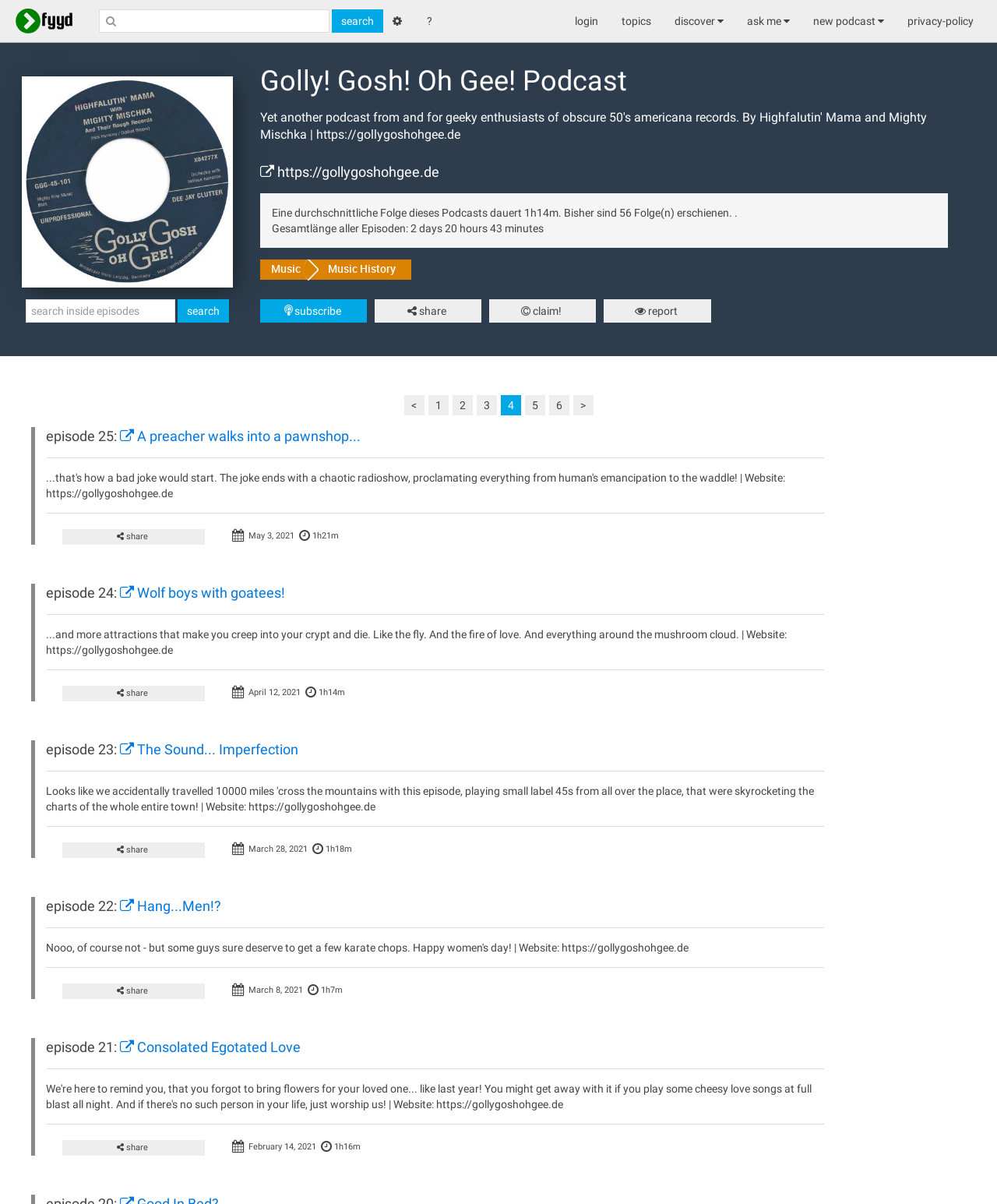Please extract and provide the main headline of the webpage.

Golly! Gosh! Oh Gee! Podcast